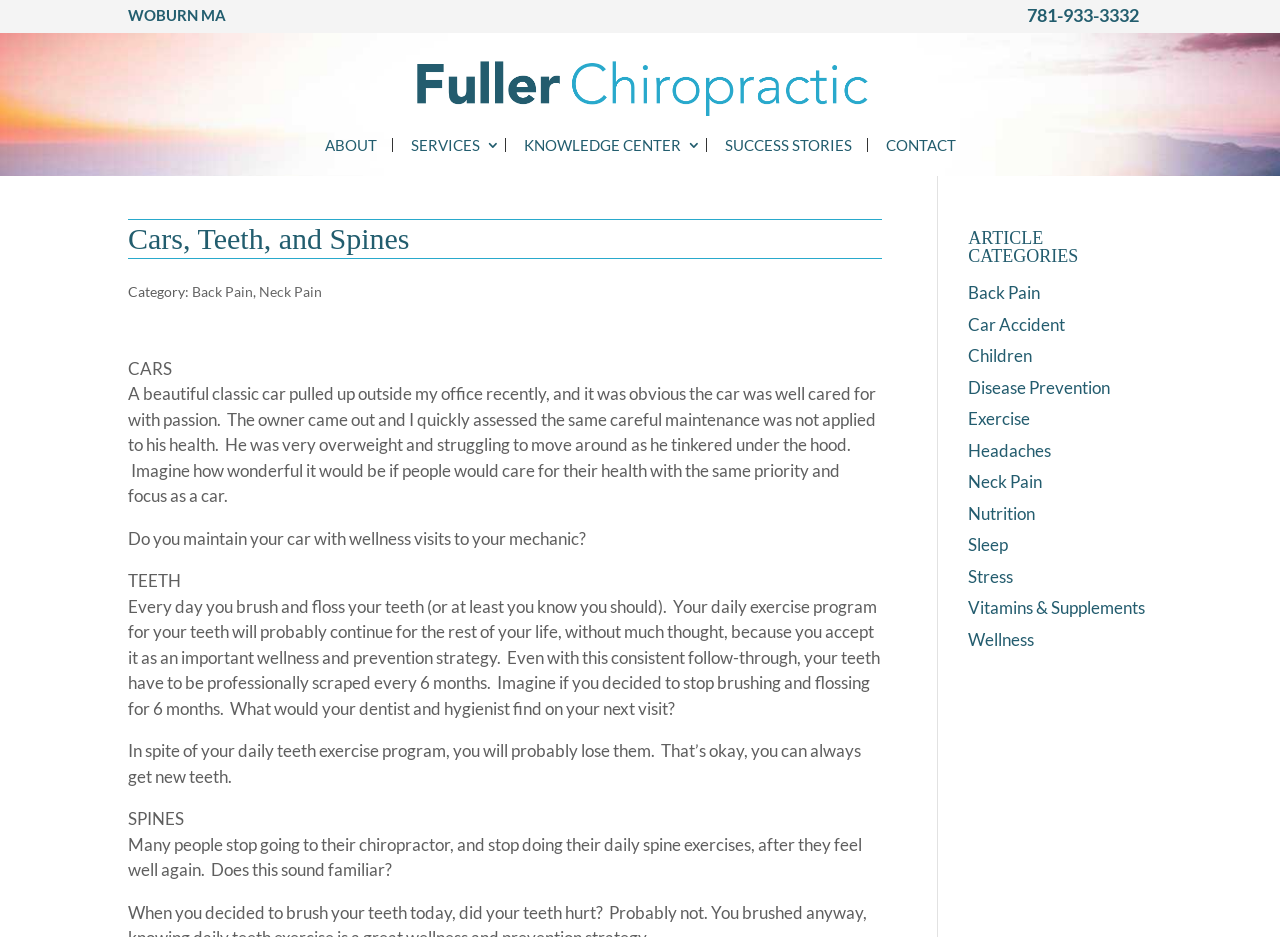Pinpoint the bounding box coordinates of the clickable area necessary to execute the following instruction: "Explore the 'KNOWLEDGE CENTER'". The coordinates should be given as four float numbers between 0 and 1, namely [left, top, right, bottom].

[0.397, 0.147, 0.552, 0.162]